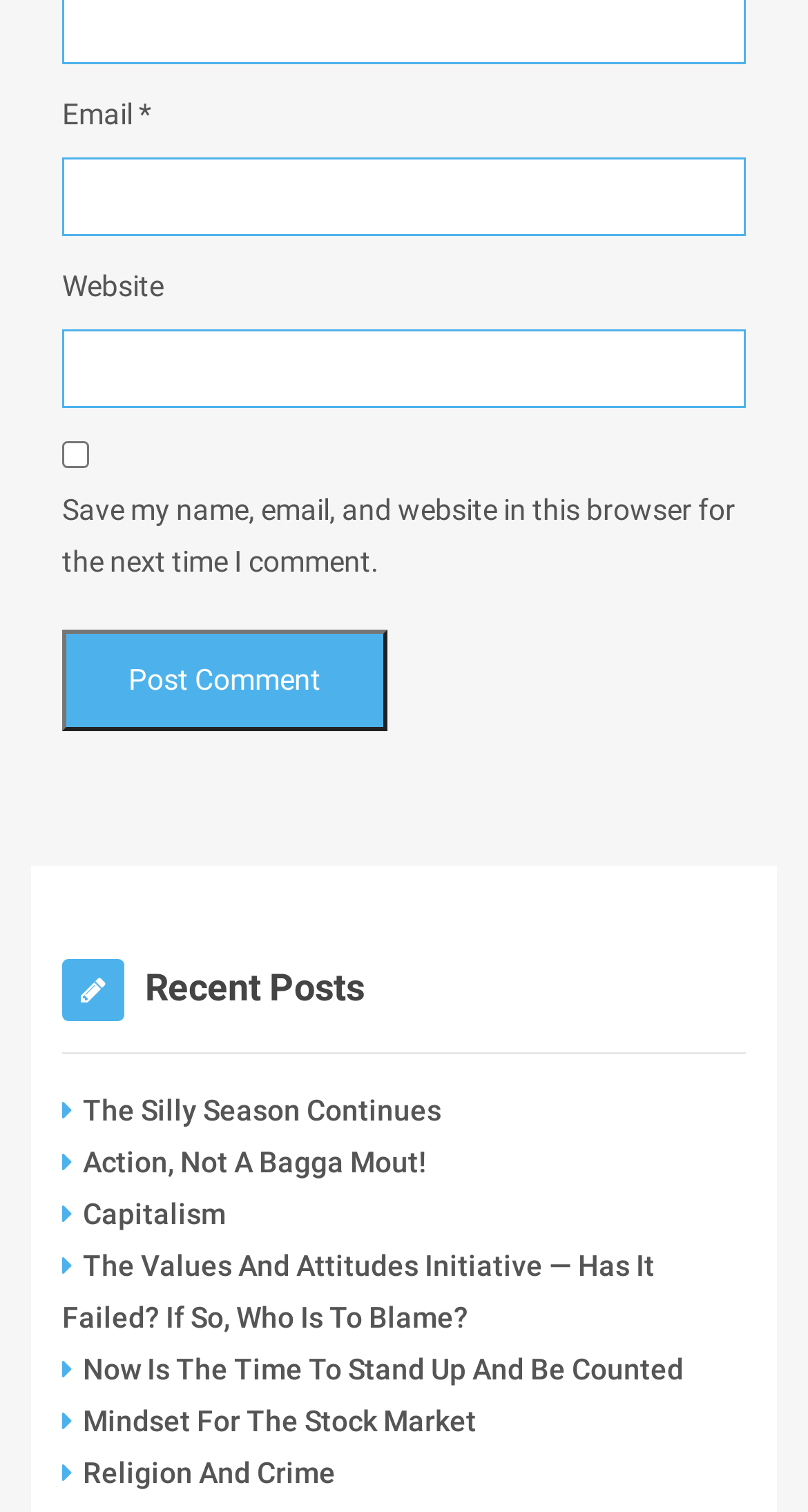Please determine the bounding box coordinates for the element with the description: "parent_node: Email * aria-describedby="email-notes" name="email"".

[0.077, 0.104, 0.923, 0.156]